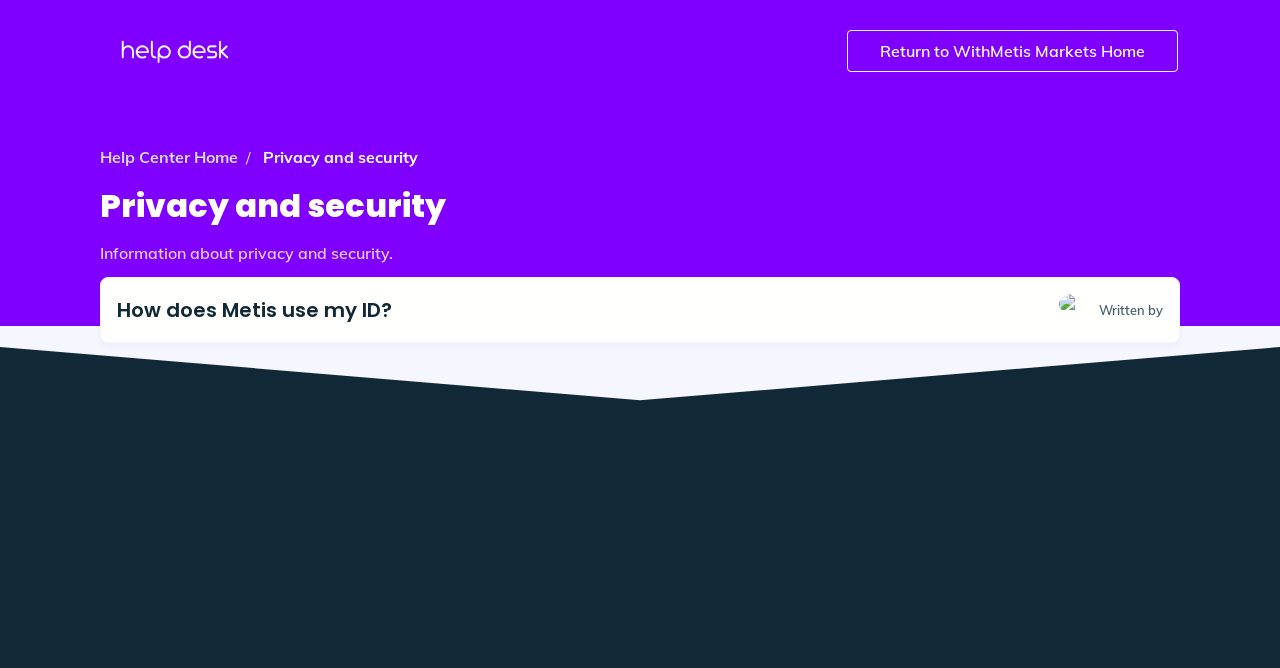Given the element description: "Return to WithMetis Markets Home", predict the bounding box coordinates of the UI element it refers to, using four float numbers between 0 and 1, i.e., [left, top, right, bottom].

[0.662, 0.045, 0.92, 0.108]